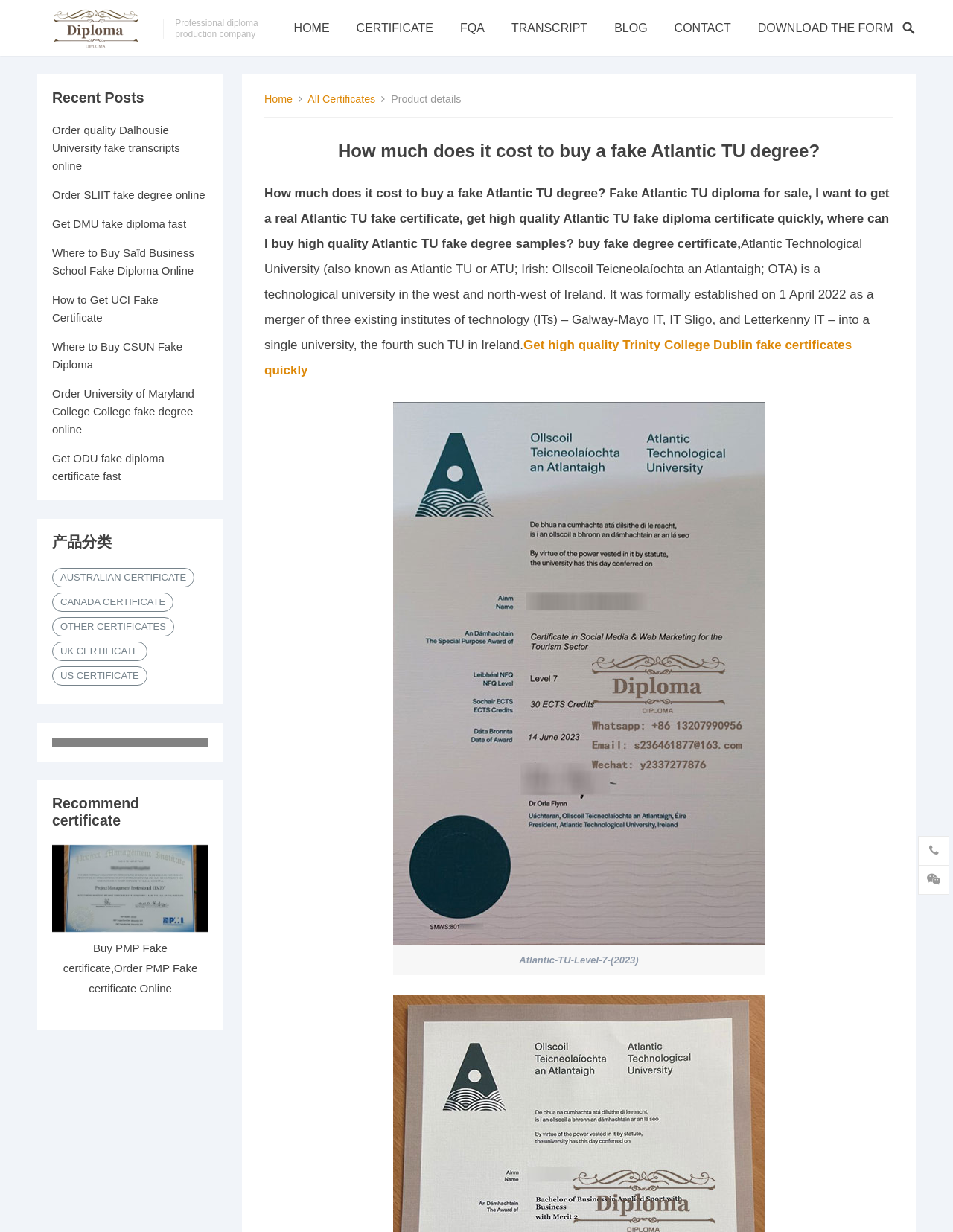Please find the bounding box coordinates of the section that needs to be clicked to achieve this instruction: "Click the Get high quality Trinity College Dublin fake certificates quickly link".

[0.277, 0.274, 0.894, 0.306]